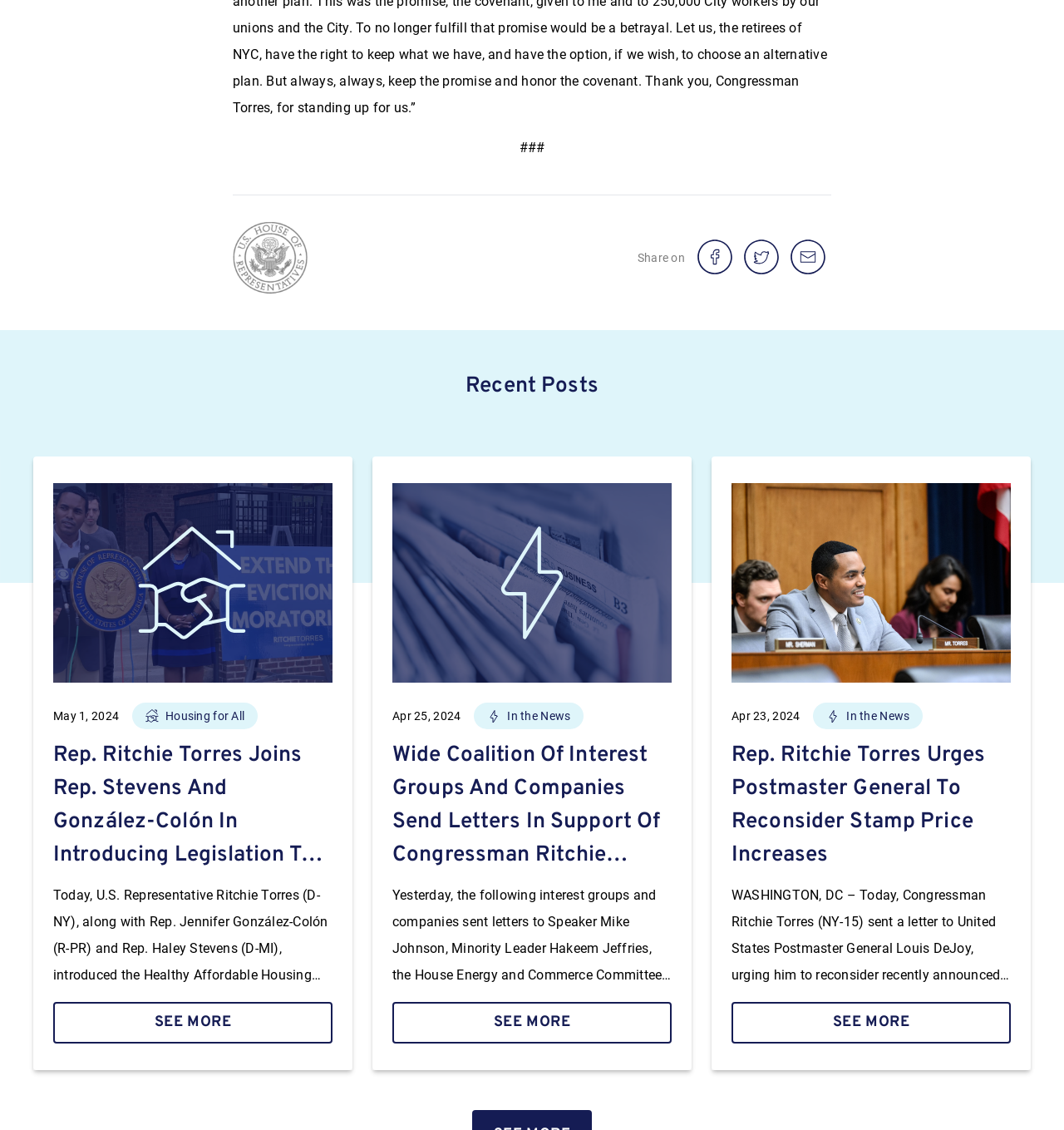Locate the bounding box coordinates of the area to click to fulfill this instruction: "read more about In the News". The bounding box should be presented as four float numbers between 0 and 1, in the order [left, top, right, bottom].

[0.446, 0.63, 0.549, 0.642]